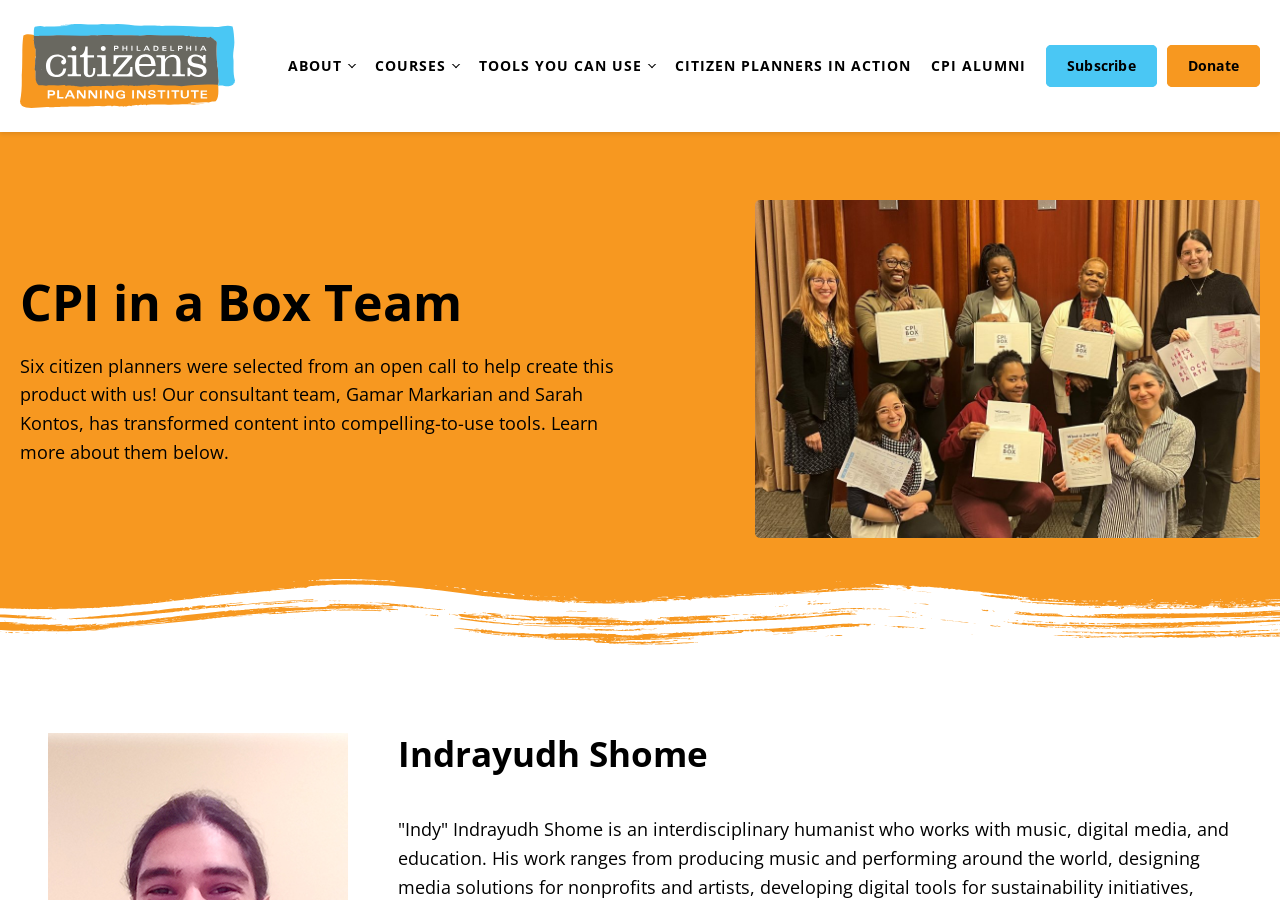Can you find the bounding box coordinates for the UI element given this description: "alt="CPI Logo""? Provide the coordinates as four float numbers between 0 and 1: [left, top, right, bottom].

[0.016, 0.027, 0.184, 0.12]